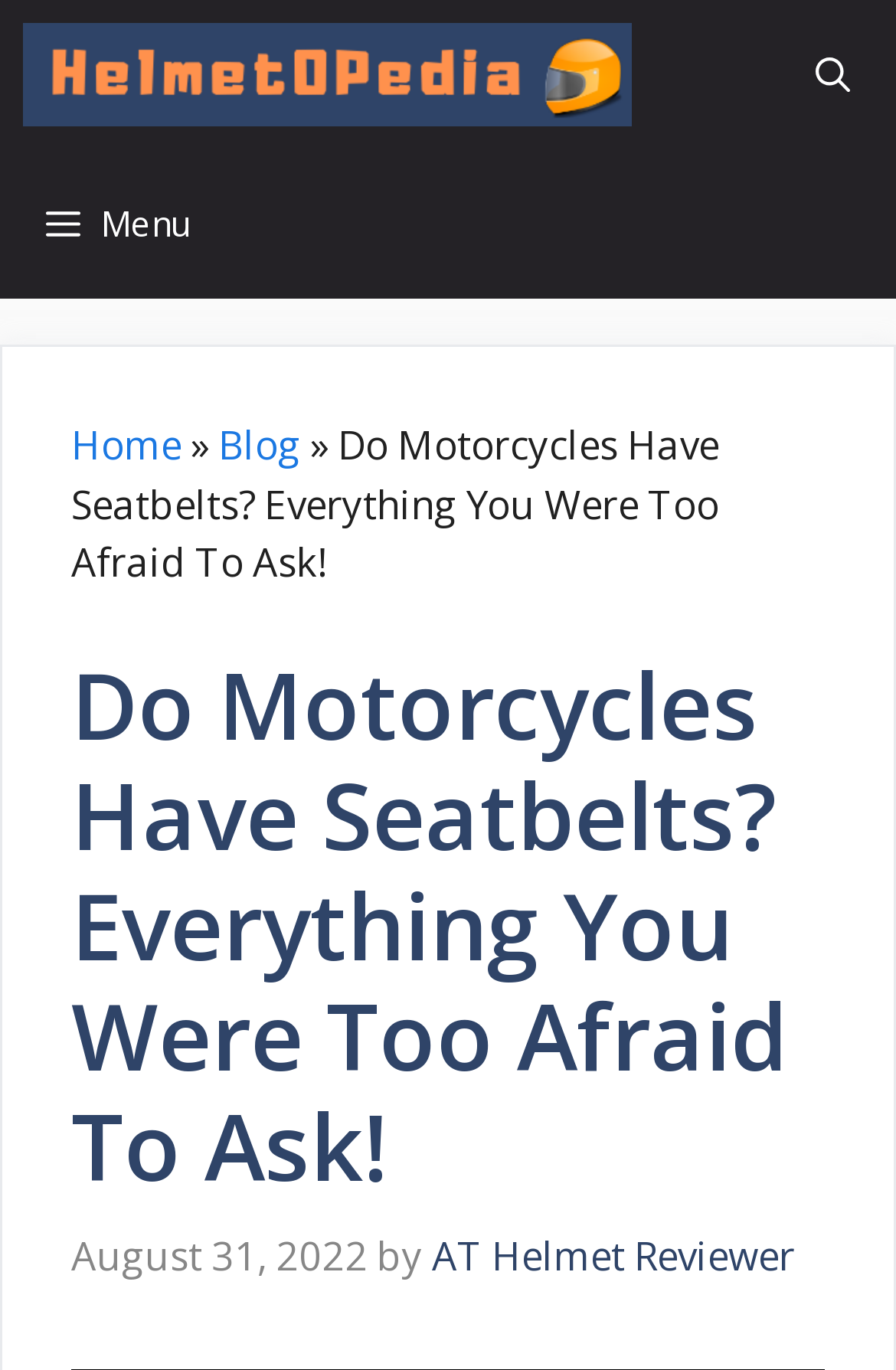Who is the author of the article?
Please give a detailed answer to the question using the information shown in the image.

The author of the article can be found at the bottom of the webpage, below the article title and date. The author's name is displayed as a link.